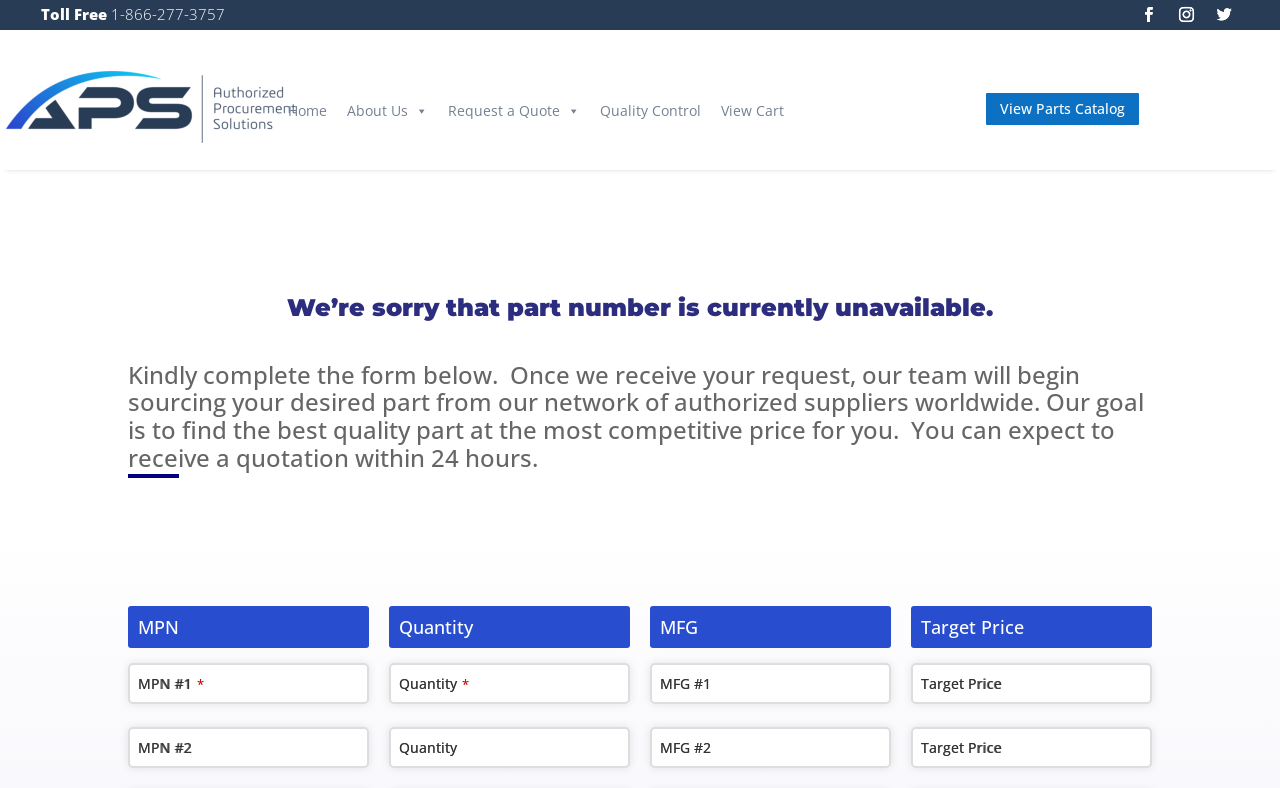What is the purpose of the form below?
Please respond to the question thoroughly and include all relevant details.

The form below is used to request a quote, as indicated by the text 'Kindly complete the form below. Once we receive your request, our team will begin sourcing your desired part from our network of authorized suppliers worldwide.' This text explains the purpose of the form, which is to initiate the quote request process.